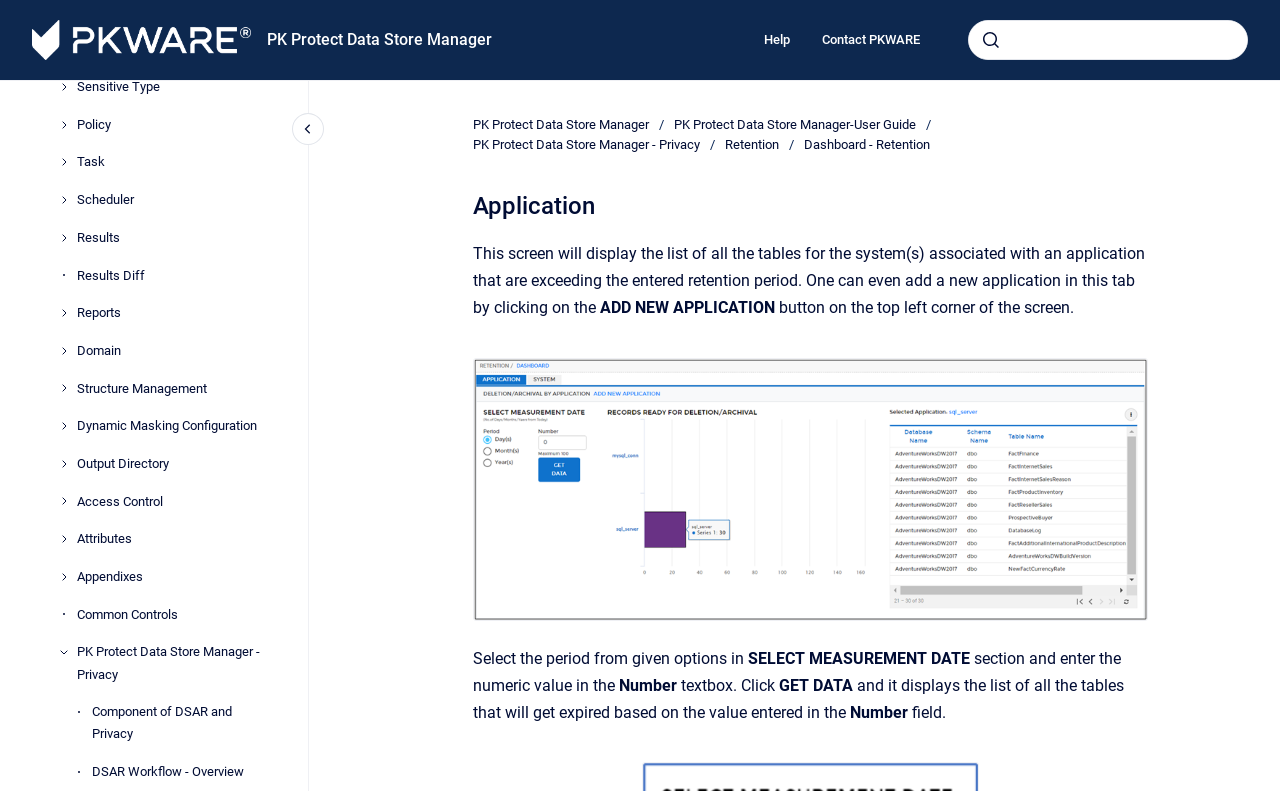Highlight the bounding box of the UI element that corresponds to this description: "DSAR Workflow - Overview".

[0.071, 0.953, 0.216, 0.999]